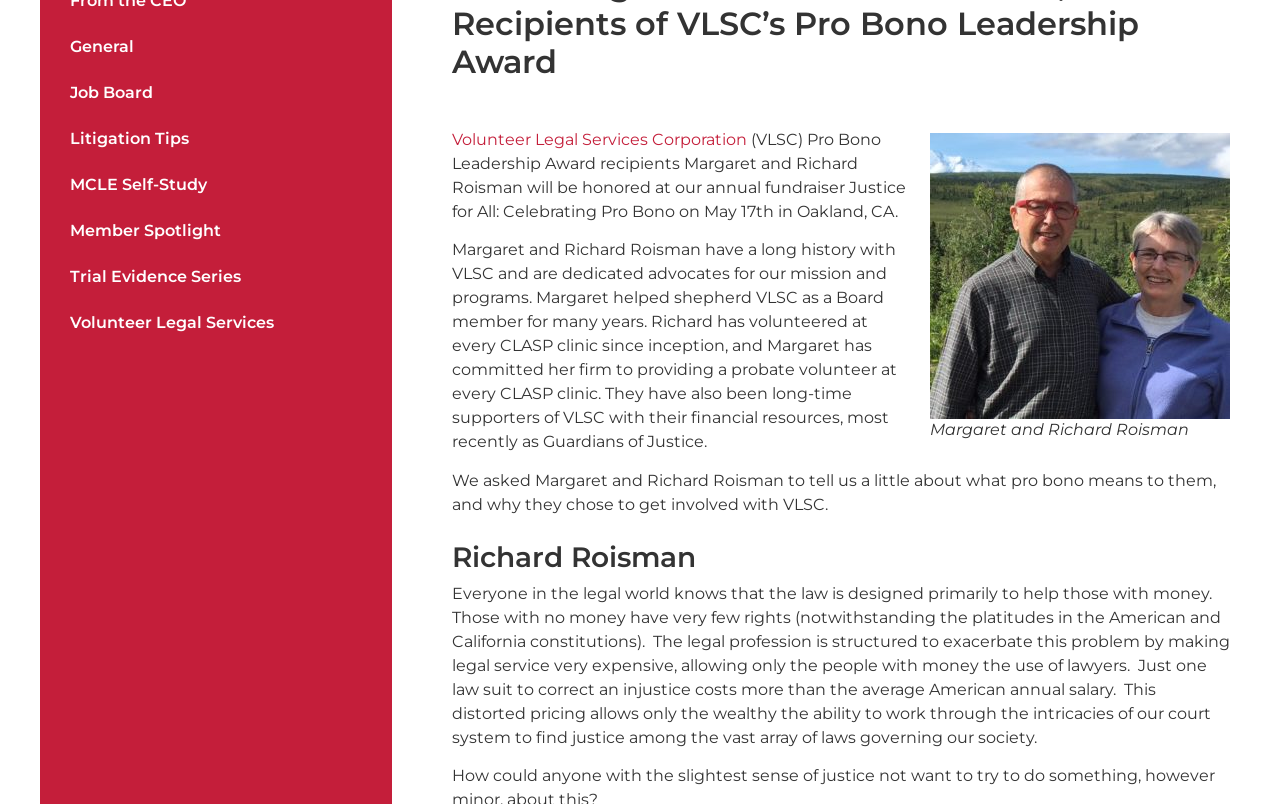Based on the element description Litigation Tips, identify the bounding box coordinates for the UI element. The coordinates should be in the format (top-left x, top-left y, bottom-right x, bottom-right y) and within the 0 to 1 range.

[0.039, 0.144, 0.298, 0.202]